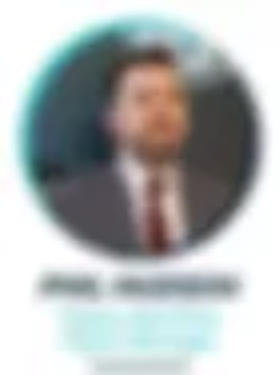What is the background of the image?
Look at the image and construct a detailed response to the question.

The background of the image is softly blurred, which creates a focus on Phil's face and emphasizes his professional appearance.